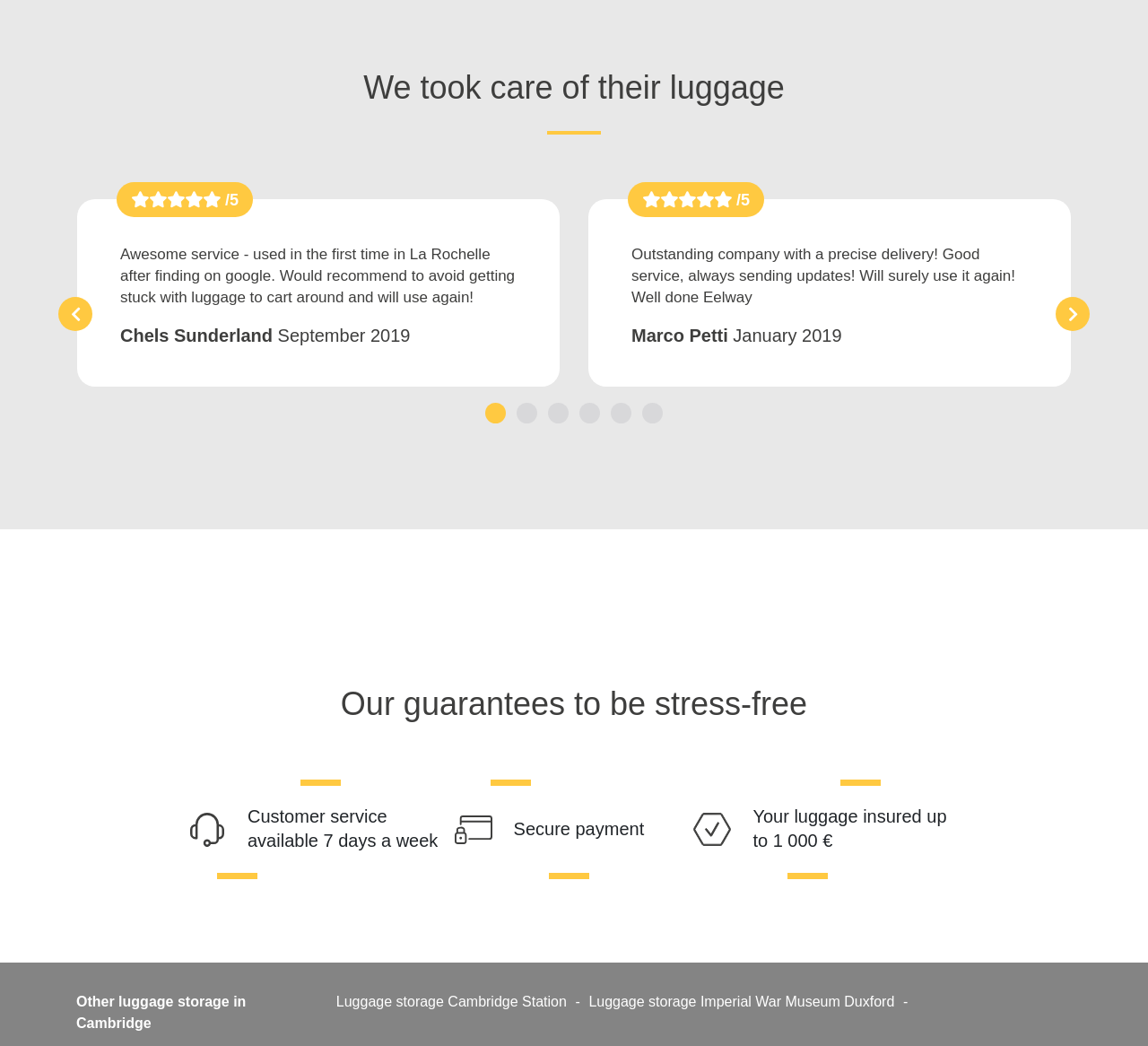How many tabs are available in the tablist?
Provide a detailed and well-explained answer to the question.

The tablist has 6 tabs, as indicated by the 6 tab elements with labels '1 of 6', '2 of 6', ..., '6 of 6'.